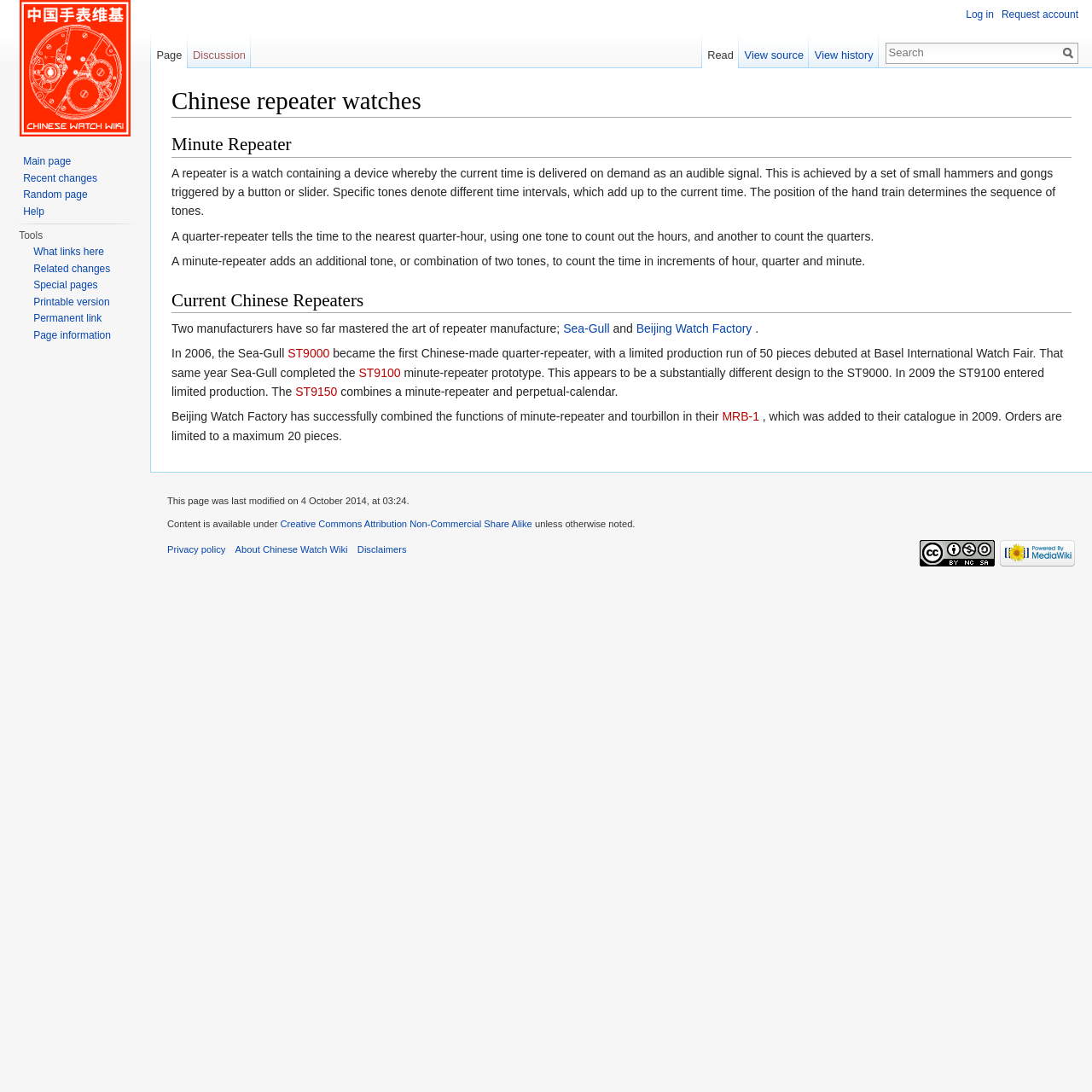Carefully examine the image and provide an in-depth answer to the question: What is the name of the first Chinese-made quarter-repeater?

The text states that in 2006, the Sea-Gull ST9000 became the first Chinese-made quarter-repeater, with a limited production run of 50 pieces debuted at Basel International Watch Fair.